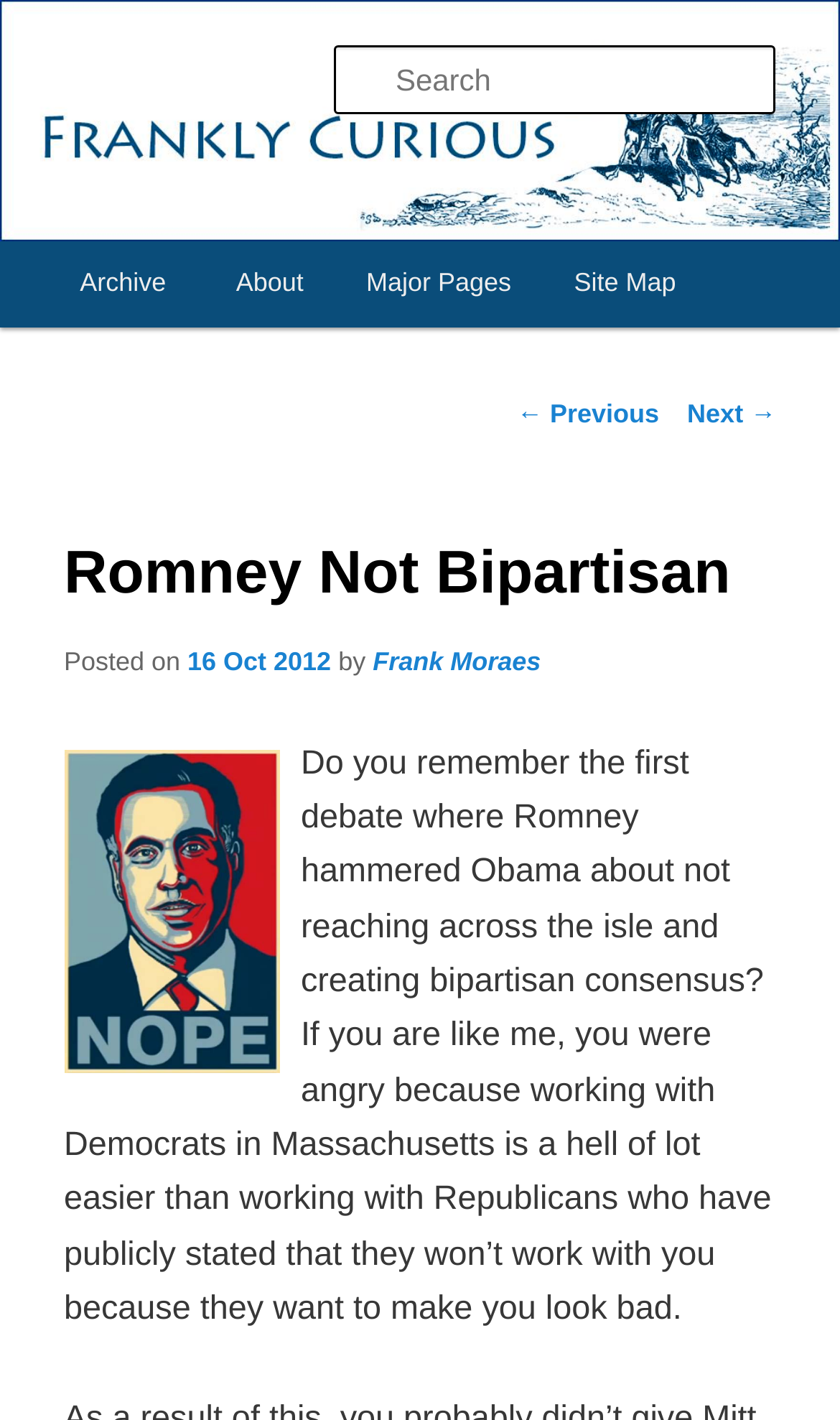Who is the author of the article?
Based on the image, provide a one-word or brief-phrase response.

Frank Moraes